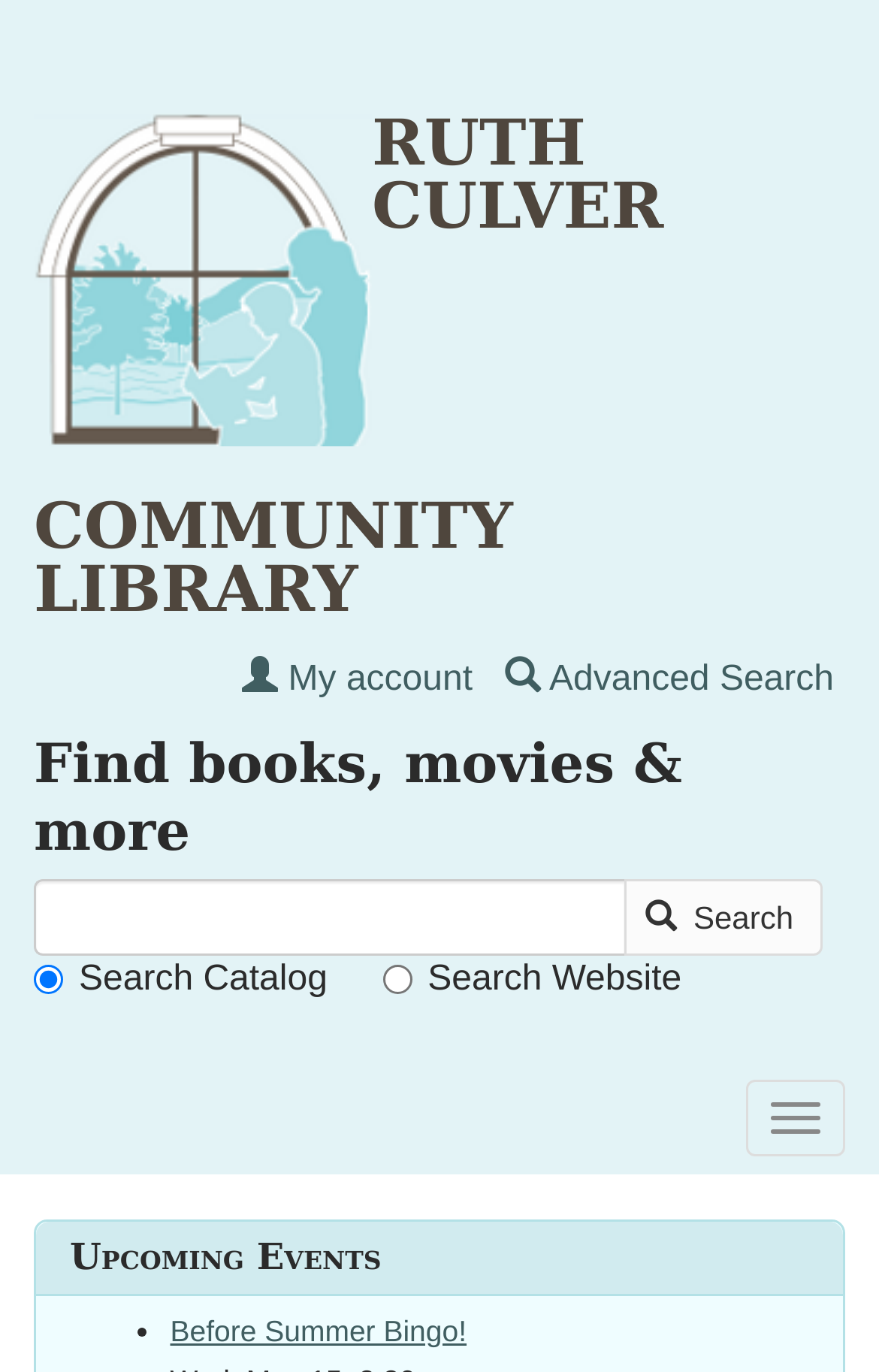Kindly determine the bounding box coordinates for the area that needs to be clicked to execute this instruction: "View my account".

[0.275, 0.481, 0.538, 0.509]